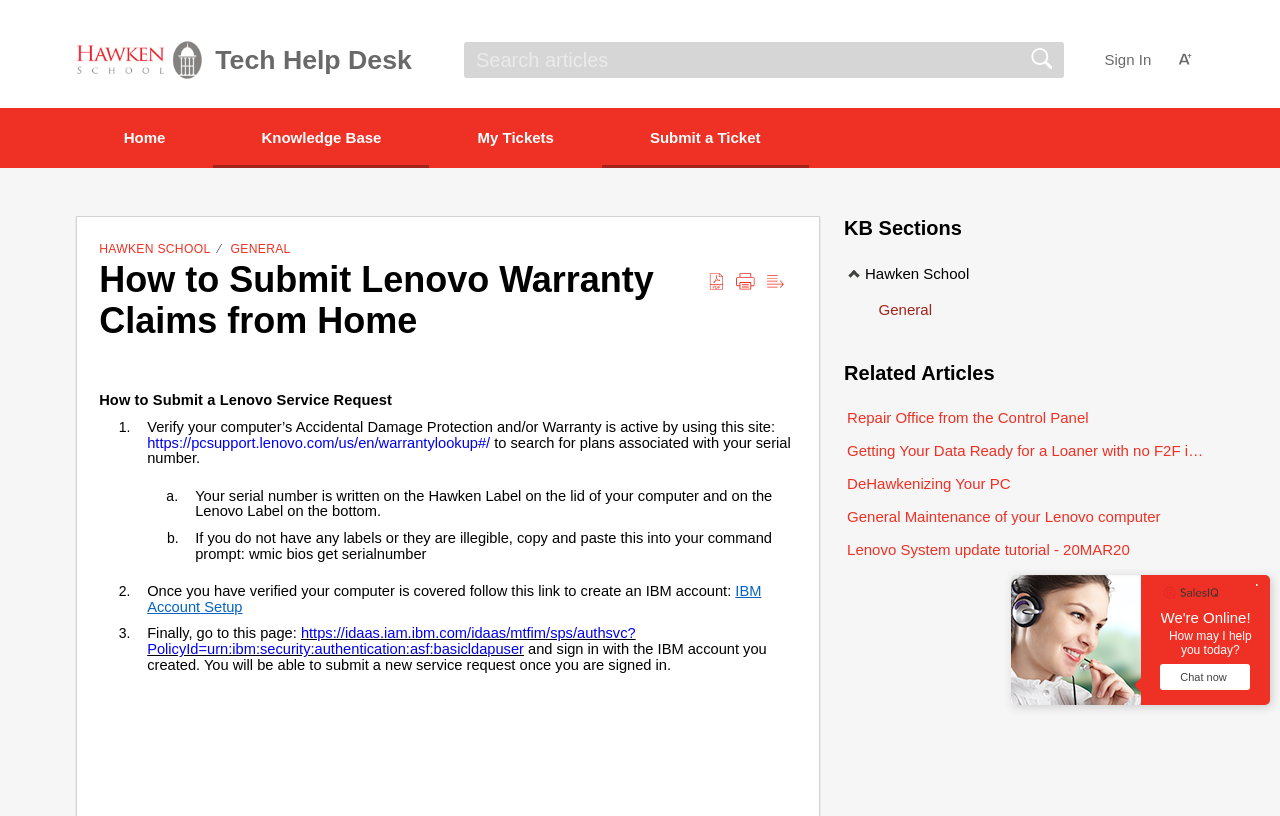Given the description: "DeHawkenizing Your PC", determine the bounding box coordinates of the UI element. The coordinates should be formatted as four float numbers between 0 and 1, [left, top, right, bottom].

[0.659, 0.572, 0.789, 0.613]